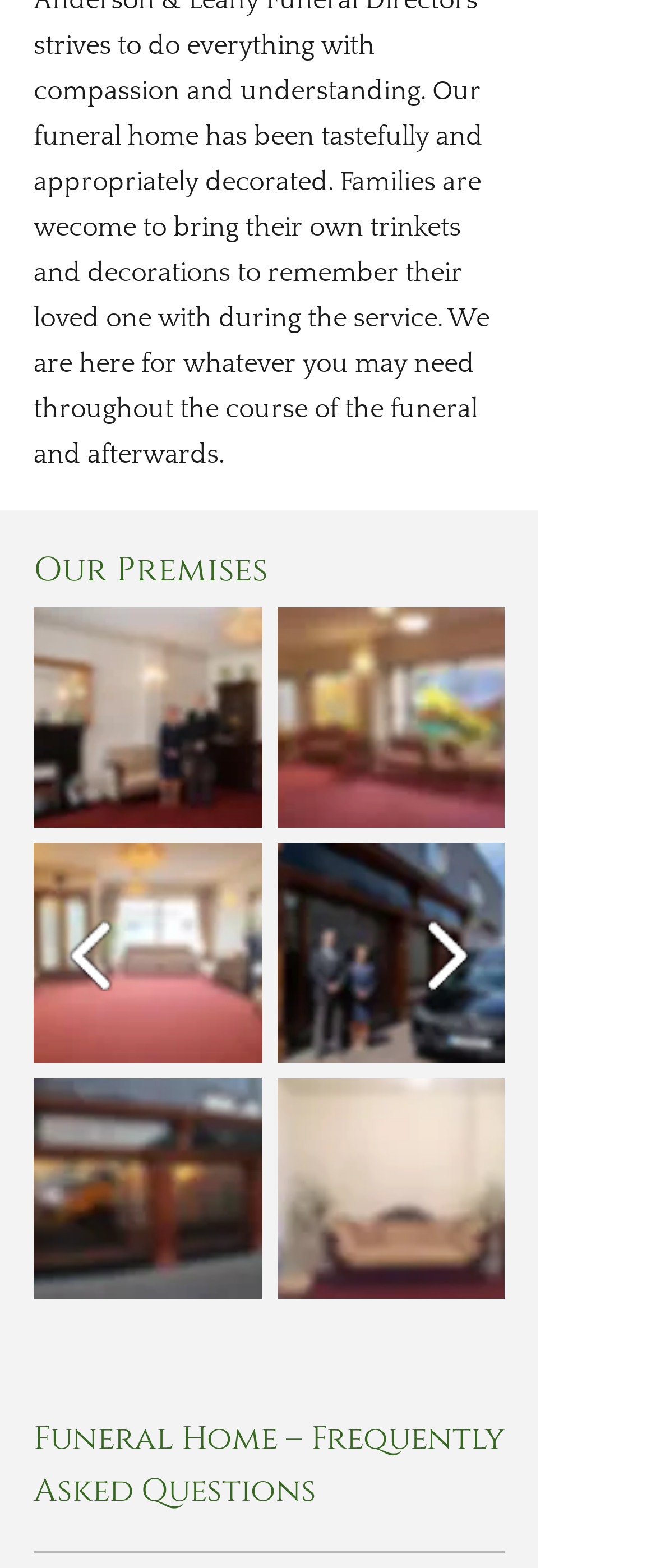What is the purpose of the navigation buttons?
Please provide a comprehensive and detailed answer to the question.

The navigation buttons 'previous' and 'next' are used to navigate through the slides, which are part of the paginated grid gallery.